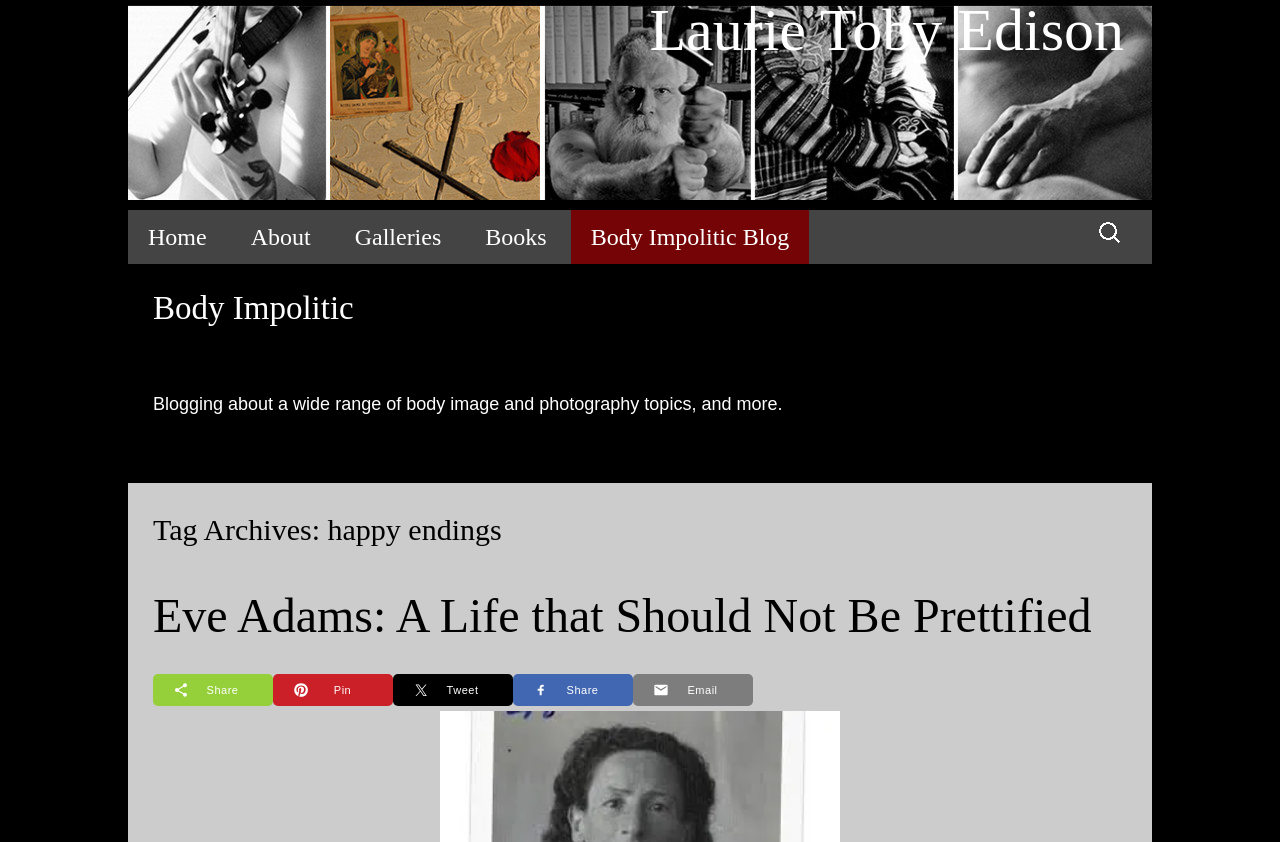Answer the question using only one word or a concise phrase: What is the name of the photographer?

Laurie Toby Edison